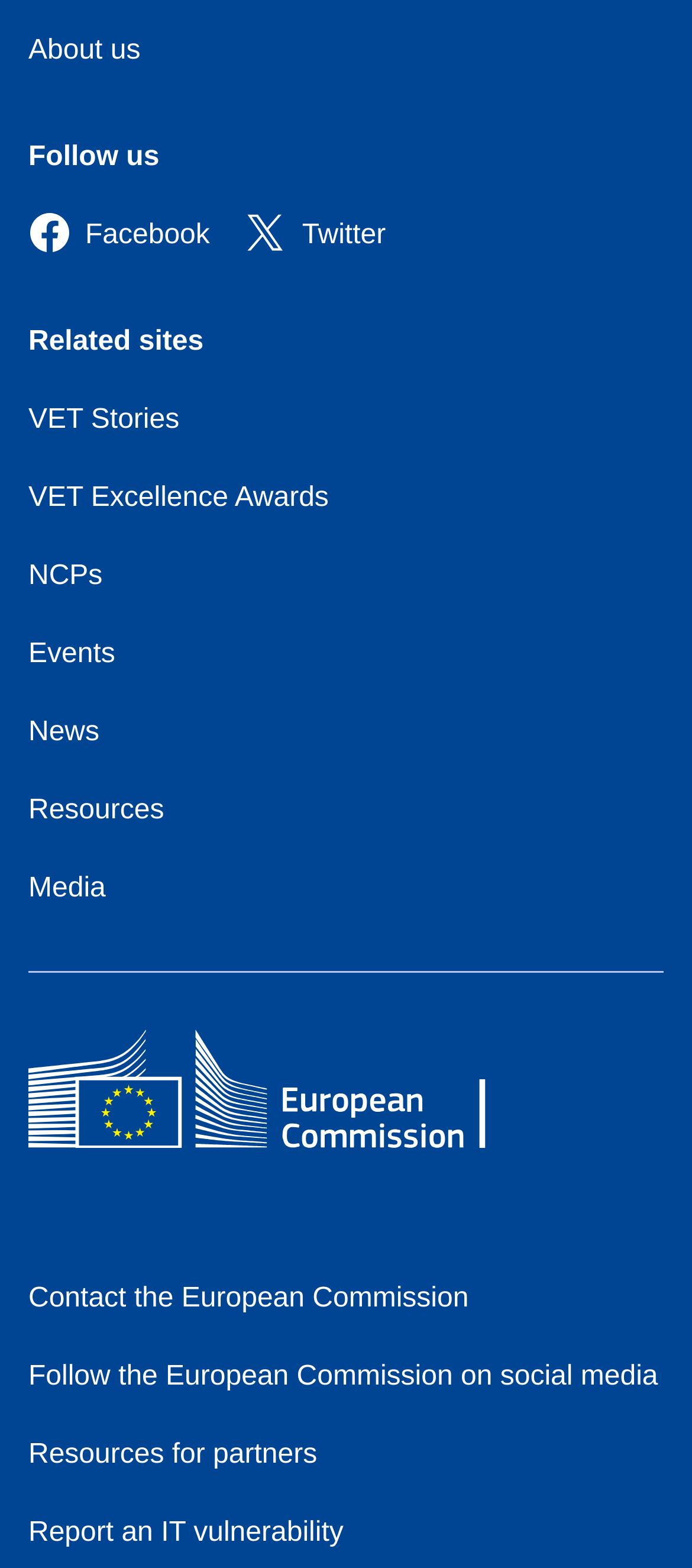Determine the bounding box coordinates of the clickable element to complete this instruction: "Go to Home - European Commission". Provide the coordinates in the format of four float numbers between 0 and 1, [left, top, right, bottom].

[0.041, 0.656, 0.749, 0.749]